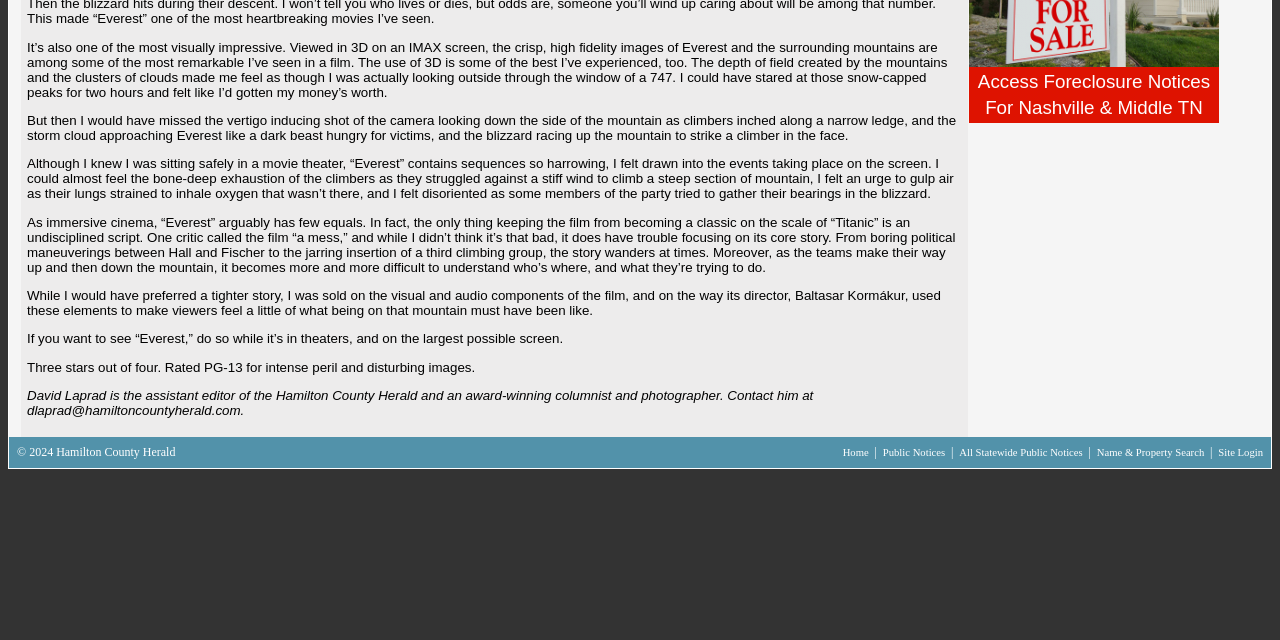Based on the element description All Statewide Public Notices, identify the bounding box coordinates for the UI element. The coordinates should be in the format (top-left x, top-left y, bottom-right x, bottom-right y) and within the 0 to 1 range.

[0.749, 0.699, 0.848, 0.716]